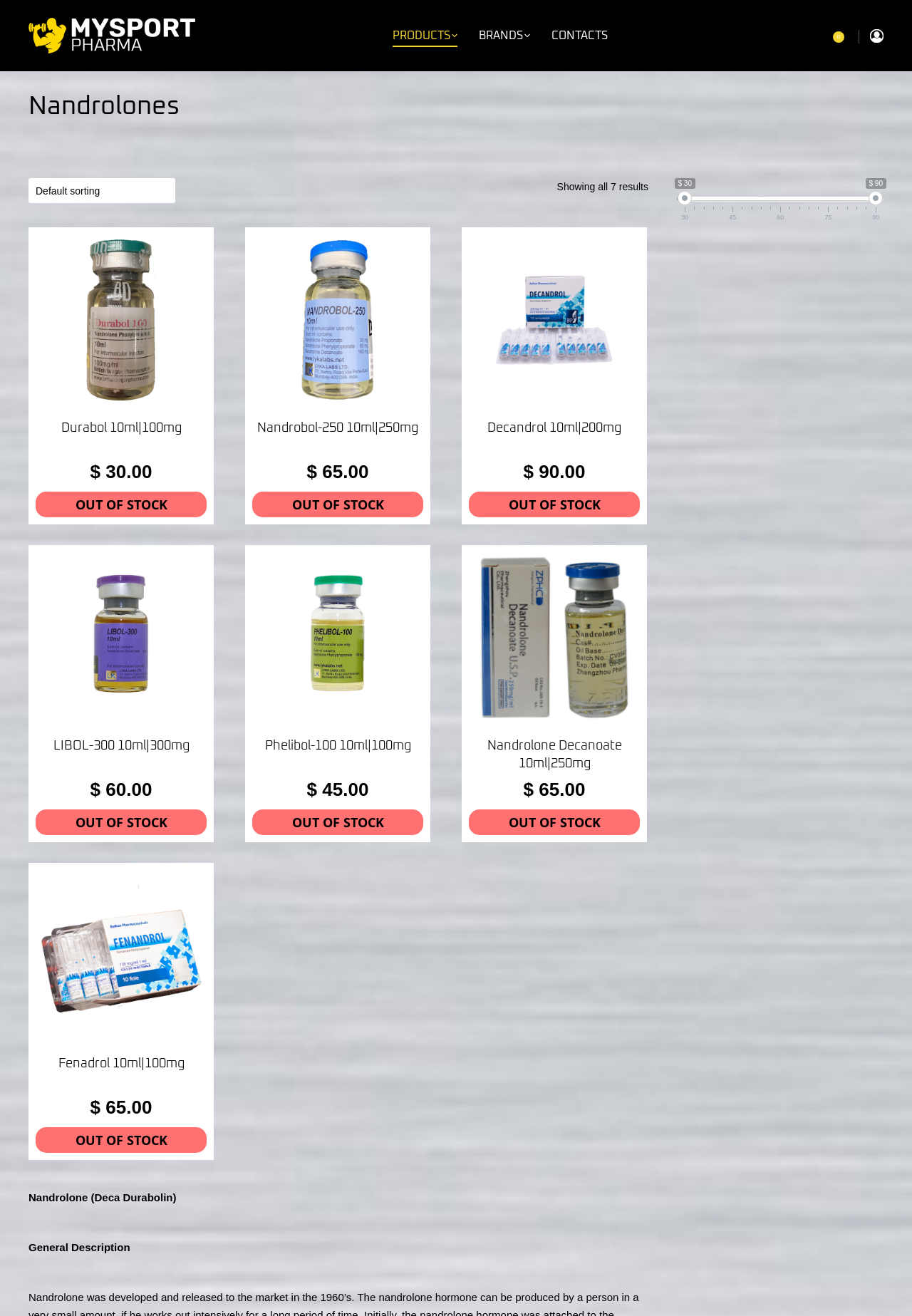Please determine the bounding box coordinates of the section I need to click to accomplish this instruction: "Click on BRANDS".

[0.525, 0.01, 0.581, 0.044]